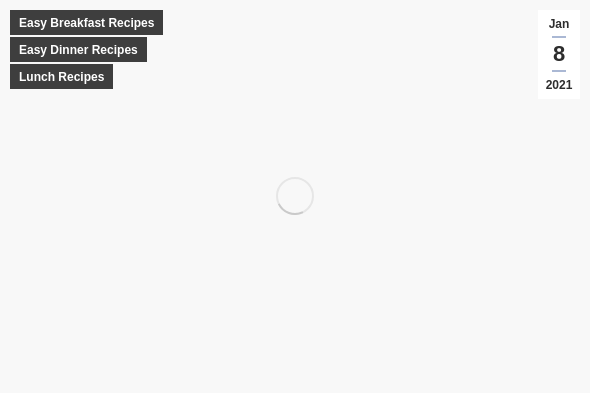Reply to the question with a single word or phrase:
What type of recipes are featured on the webpage?

Easy recipes